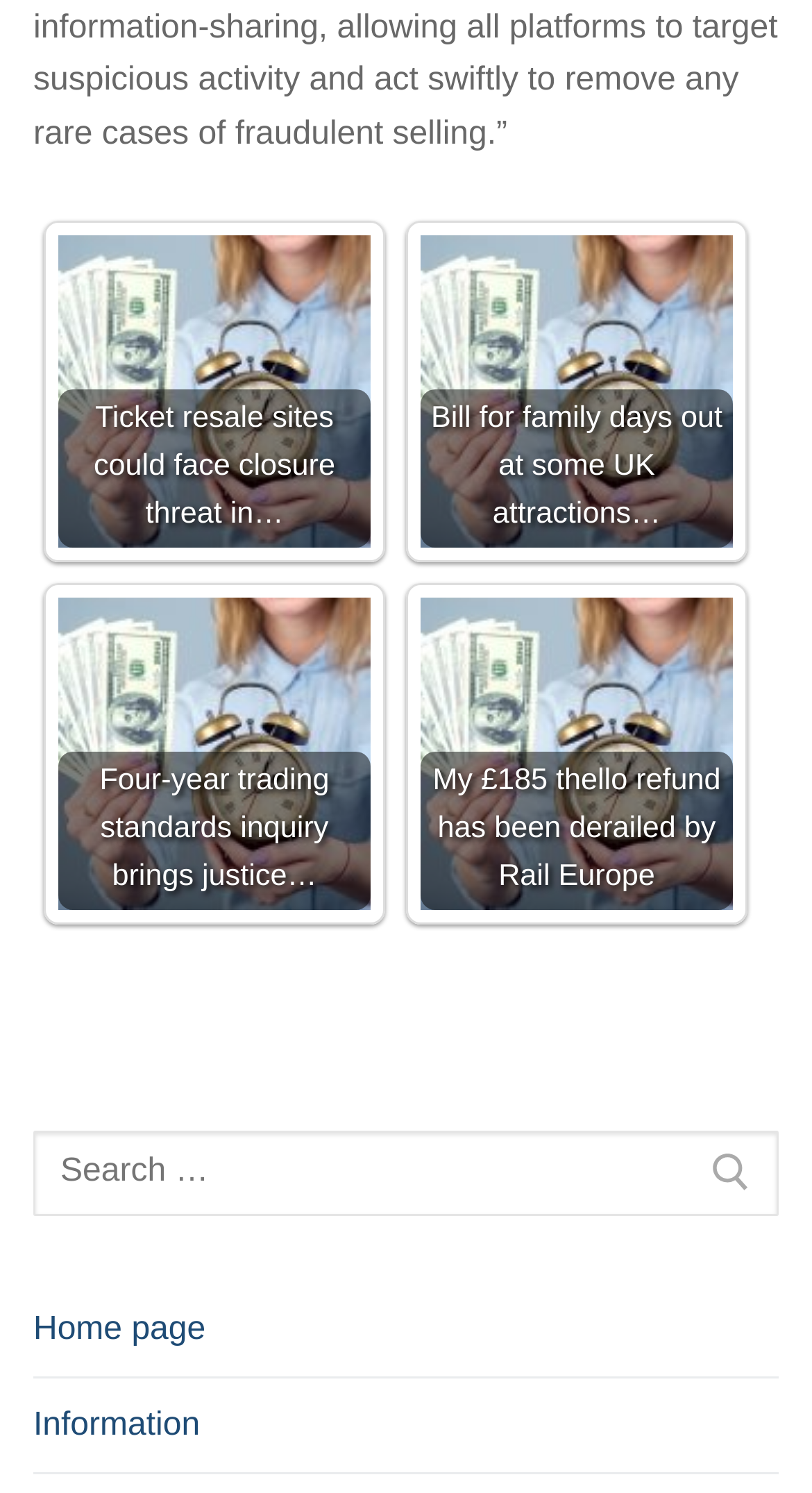Using the given element description, provide the bounding box coordinates (top-left x, top-left y, bottom-right x, bottom-right y) for the corresponding UI element in the screenshot: Information

[0.041, 0.924, 0.959, 0.988]